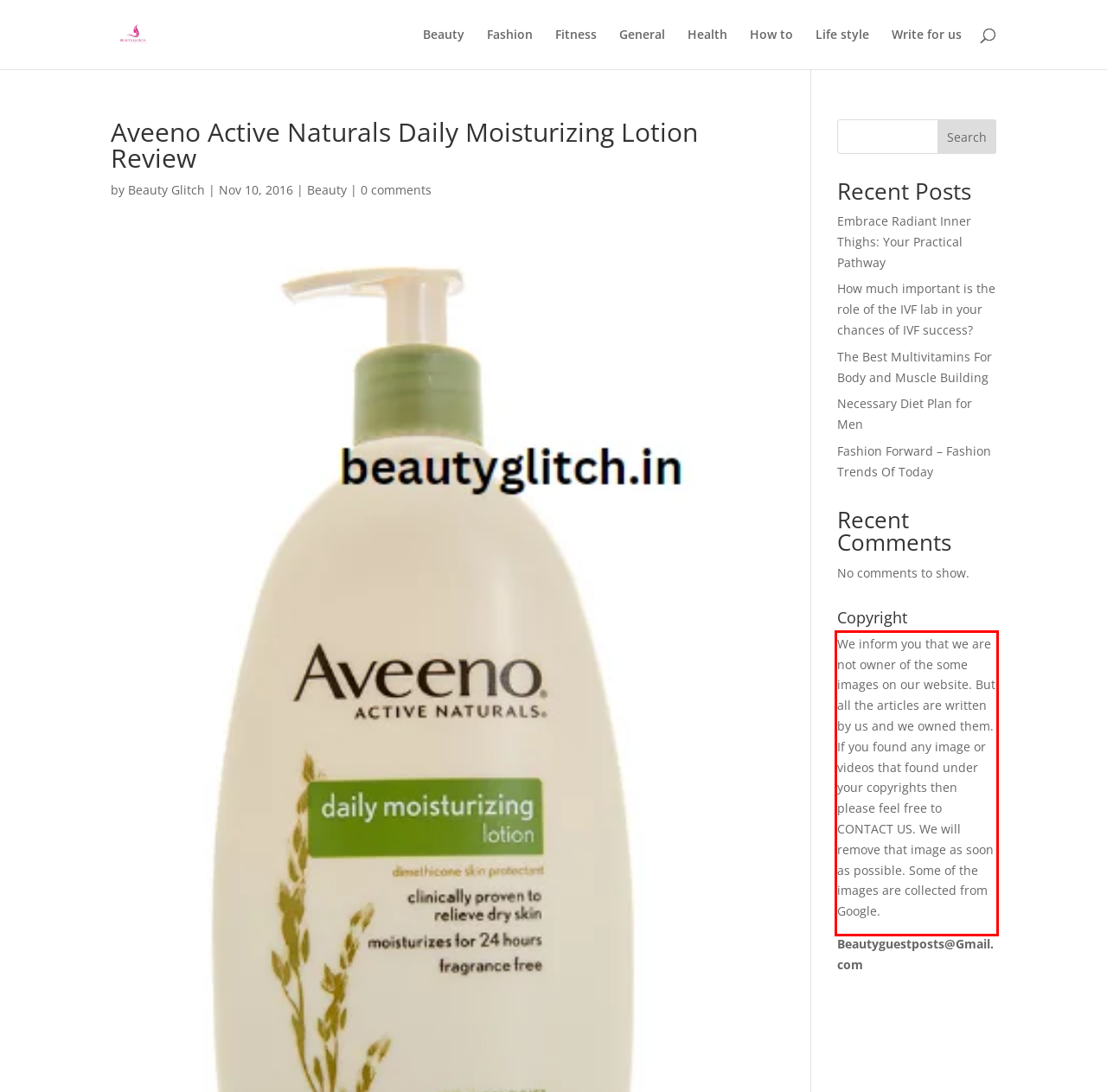Please perform OCR on the UI element surrounded by the red bounding box in the given webpage screenshot and extract its text content.

We inform you that we are not owner of the some images on our website. But all the articles are written by us and we owned them. If you found any image or videos that found under your copyrights then please feel free to CONTACT US. We will remove that image as soon as possible. Some of the images are collected from Google.